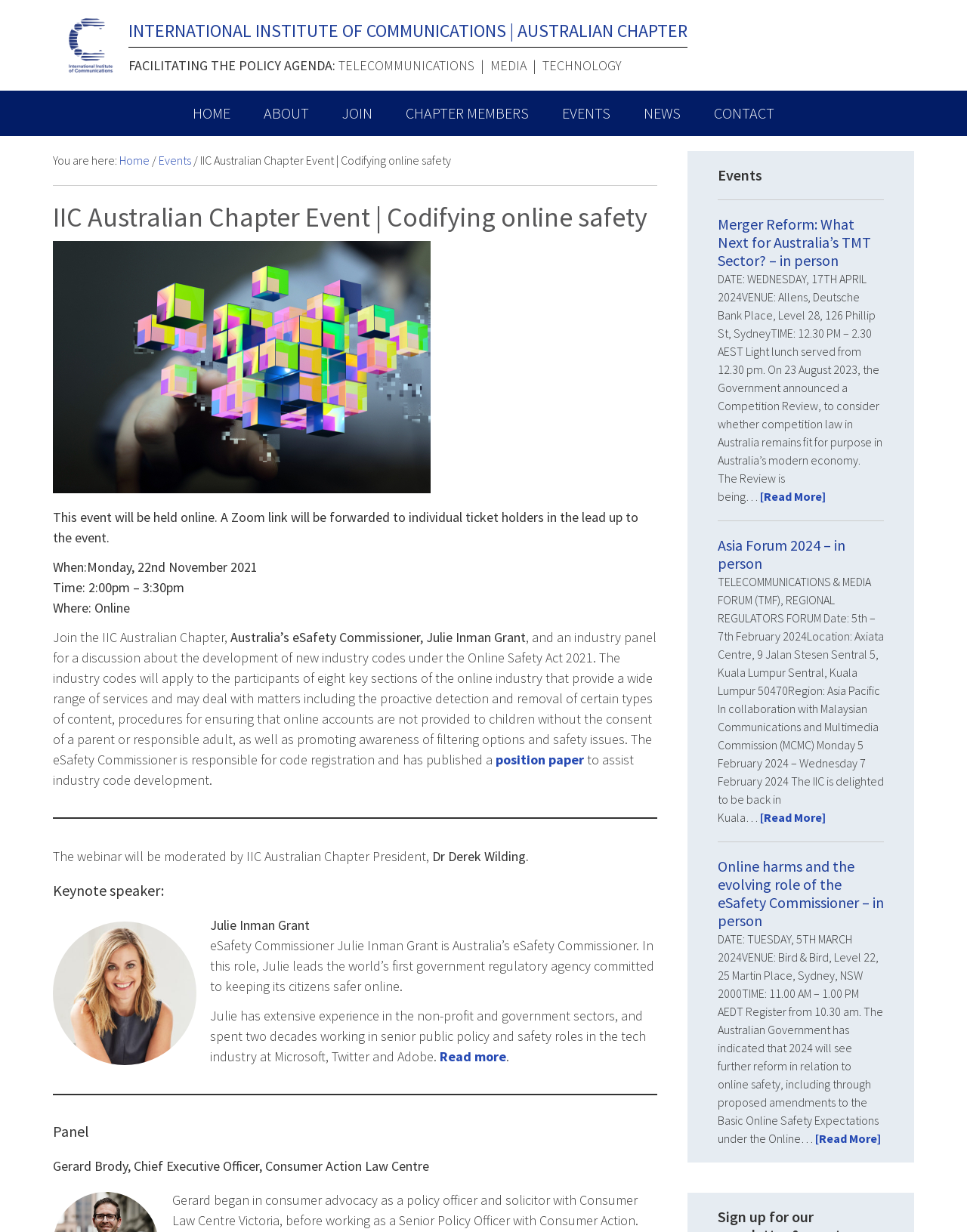Find the bounding box coordinates of the clickable element required to execute the following instruction: "Click the 'EVENTS' link". Provide the coordinates as four float numbers between 0 and 1, i.e., [left, top, right, bottom].

[0.566, 0.074, 0.647, 0.11]